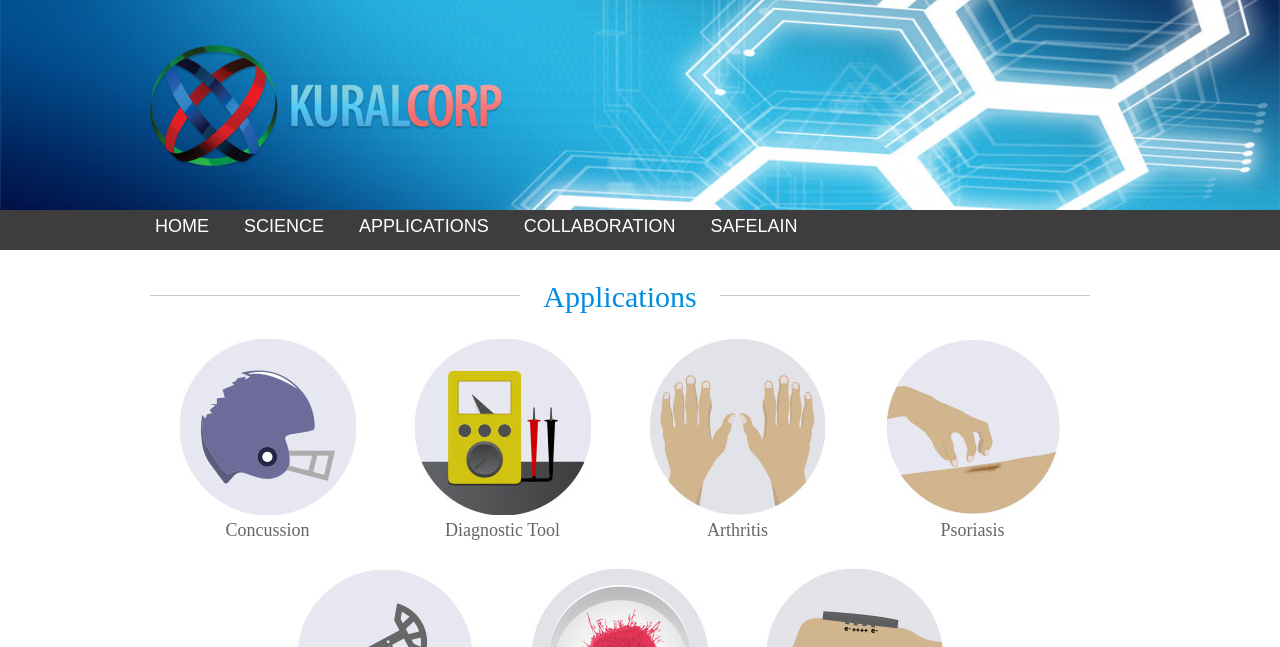Please determine the bounding box coordinates of the element to click on in order to accomplish the following task: "explore diagnostic tool". Ensure the coordinates are four float numbers ranging from 0 to 1, i.e., [left, top, right, bottom].

[0.323, 0.771, 0.462, 0.802]